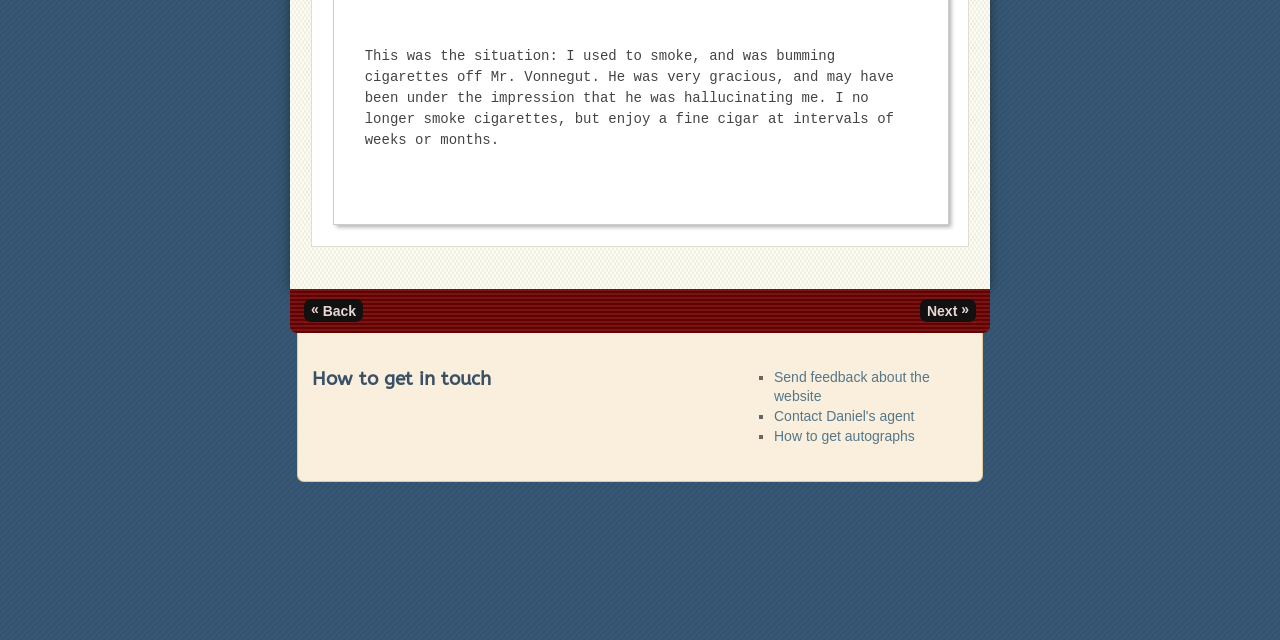For the given element description Next », determine the bounding box coordinates of the UI element. The coordinates should follow the format (top-left x, top-left y, bottom-right x, bottom-right y) and be within the range of 0 to 1.

[0.719, 0.468, 0.762, 0.503]